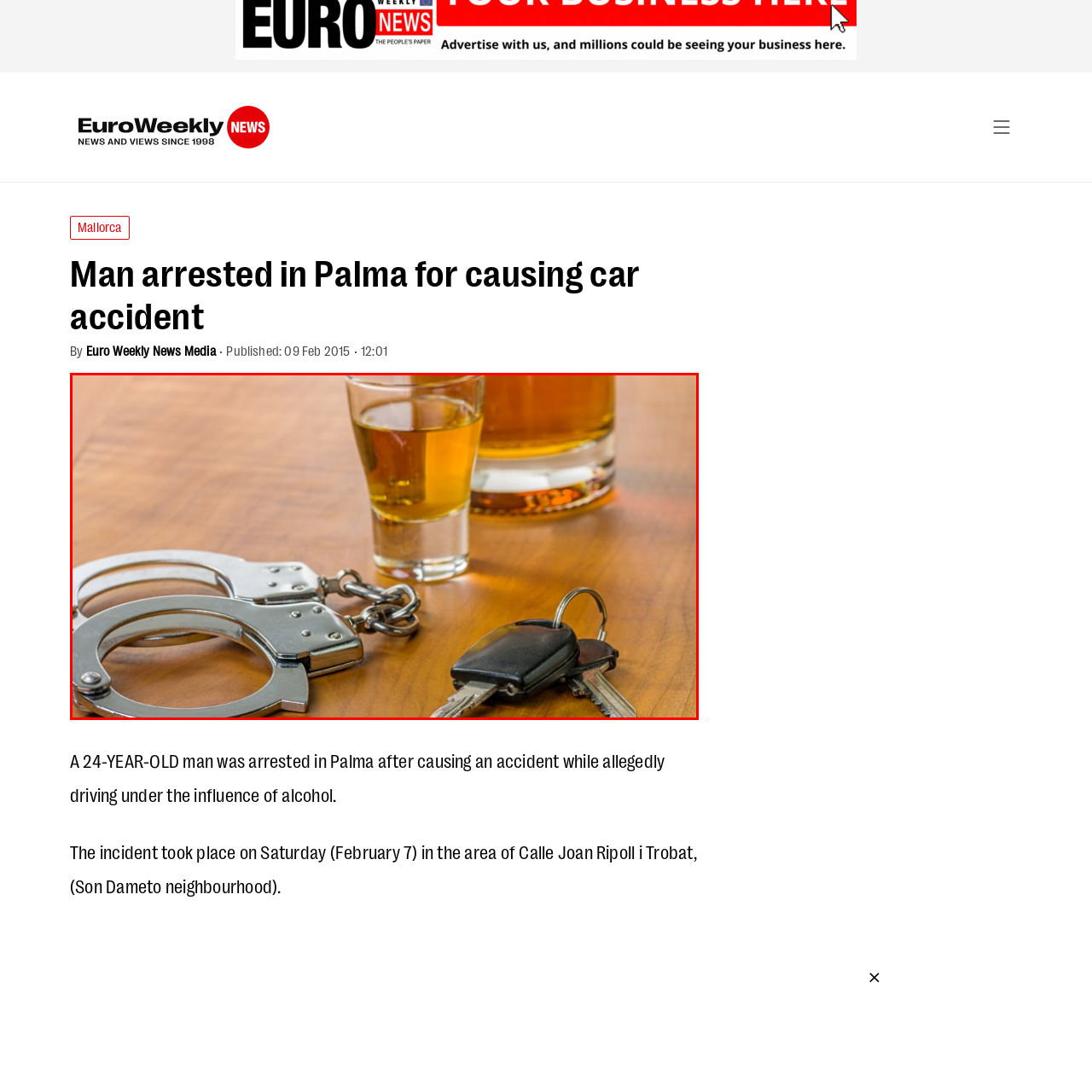What is the implied consequence of drinking and driving?
Study the image framed by the red bounding box and answer the question in detail, relying on the visual clues provided.

The juxtaposition of the handcuffs and the drink in the shot glass suggests that the consequence of drinking and driving is legal repercussions, such as being arrested and handcuffed, as implied by the composition of the image.